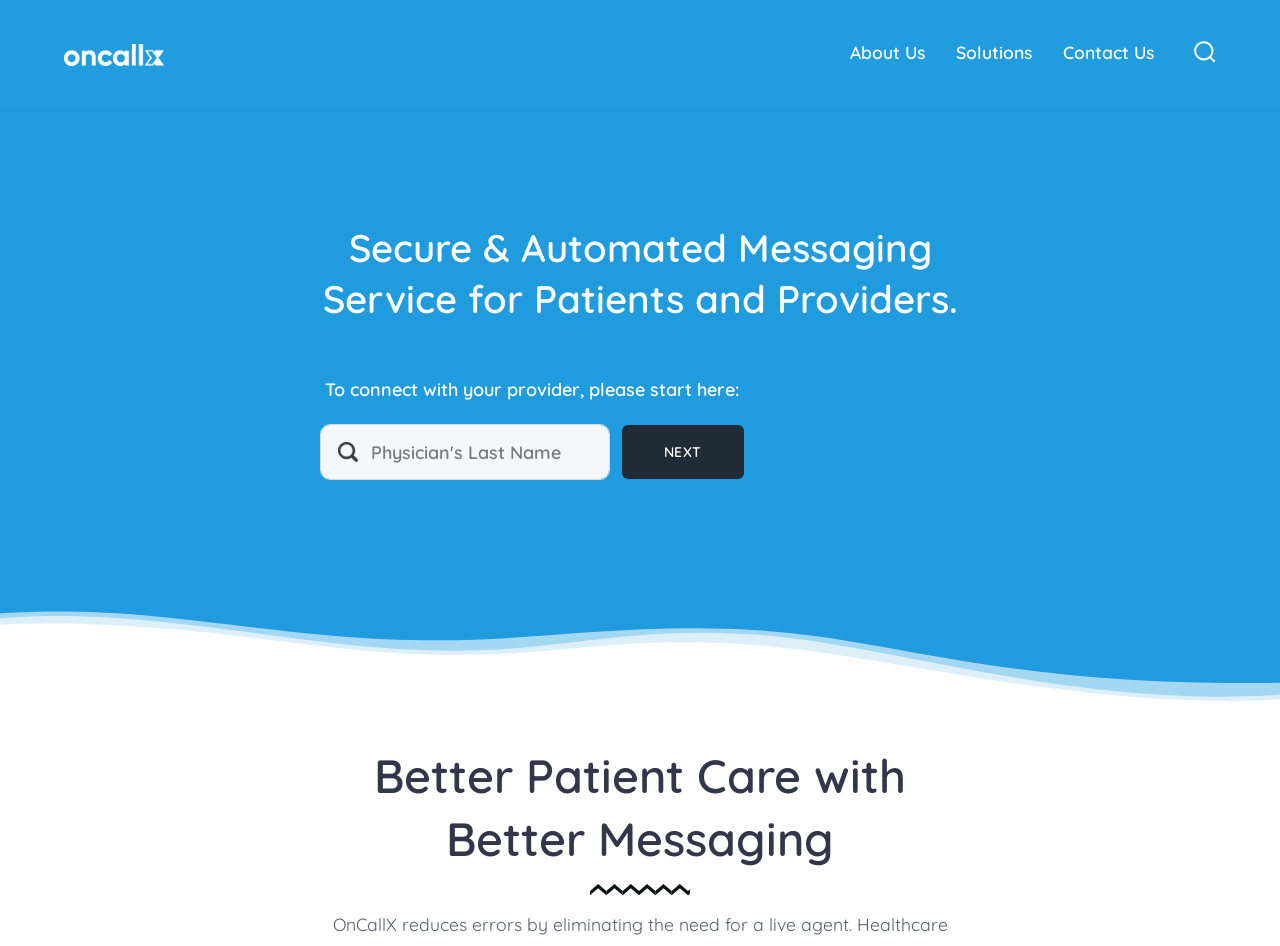Describe the entire webpage, focusing on both content and design.

The webpage is about OnCallX, an automated medical answering service. At the top right corner, there is a search toggle button with a small image beside it. On the top left, there is a link to the OnCallX homepage with a small logo image. 

Below the top section, there is a horizontal navigation menu with three links: "About Us", "Solutions", and "Contact Us". 

The main content area has a heading that reads "Secure & Automated Messaging Service for Patients and Providers." Below this heading, there is a paragraph of text that says "To connect with your provider, please start here:". 

Underneath this text, there is a form with a text box to enter a physician's last name and a "Next" button. The "Next" button has the text "NEXT" on it. 

Further down the page, there is another heading that reads "Better Patient Care with Better Messaging".